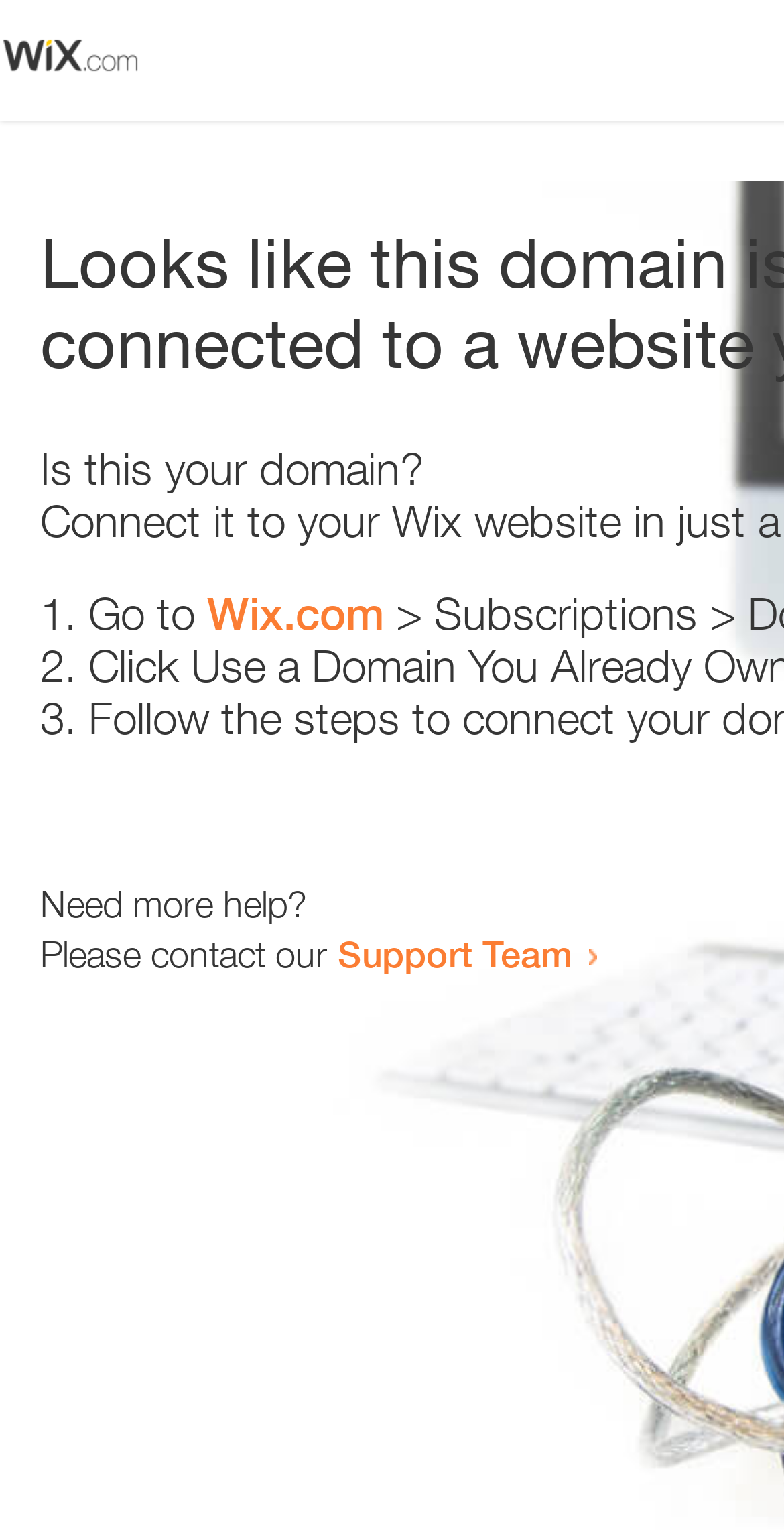What is the website suggested to visit?
Give a single word or phrase answer based on the content of the image.

Wix.com